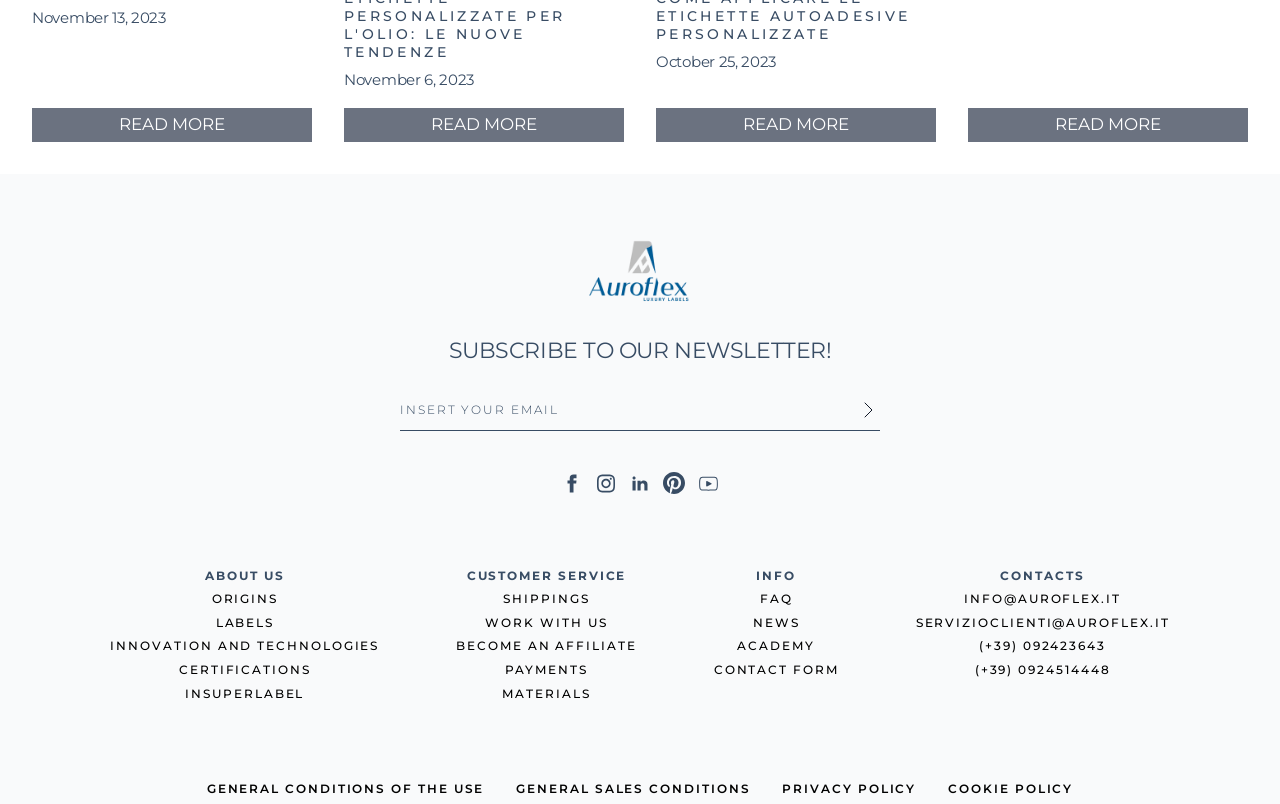What is the phone number for customer service?
Please provide a comprehensive answer based on the visual information in the image.

The phone number for customer service is located at the bottom of the webpage, and it is indicated as '(+39) 092423643'.